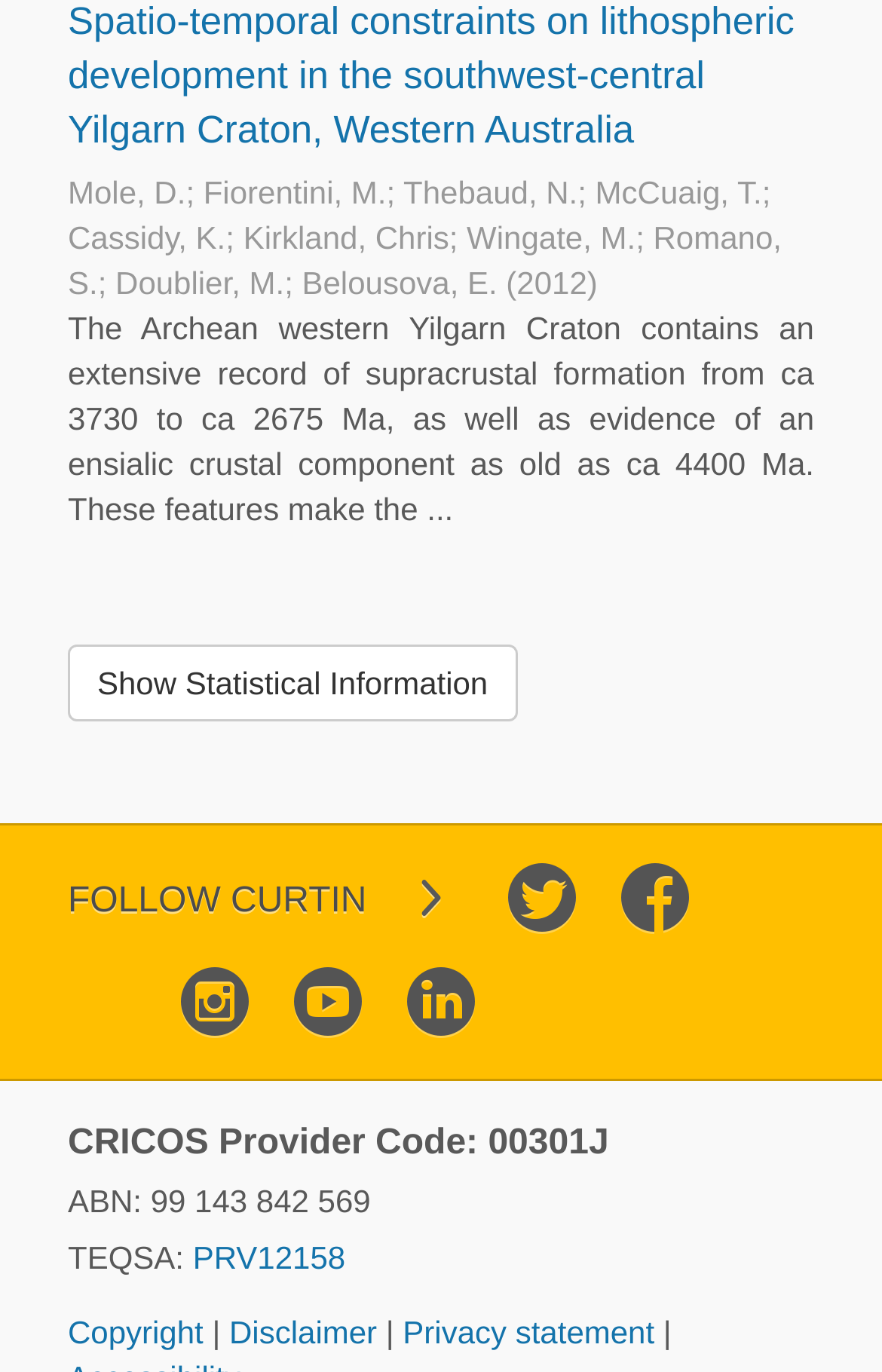With reference to the image, please provide a detailed answer to the following question: What is the first author's last name?

The first author's last name can be found in the first StaticText element, which has the text 'Mole, D.'. The last name is 'Mole'.